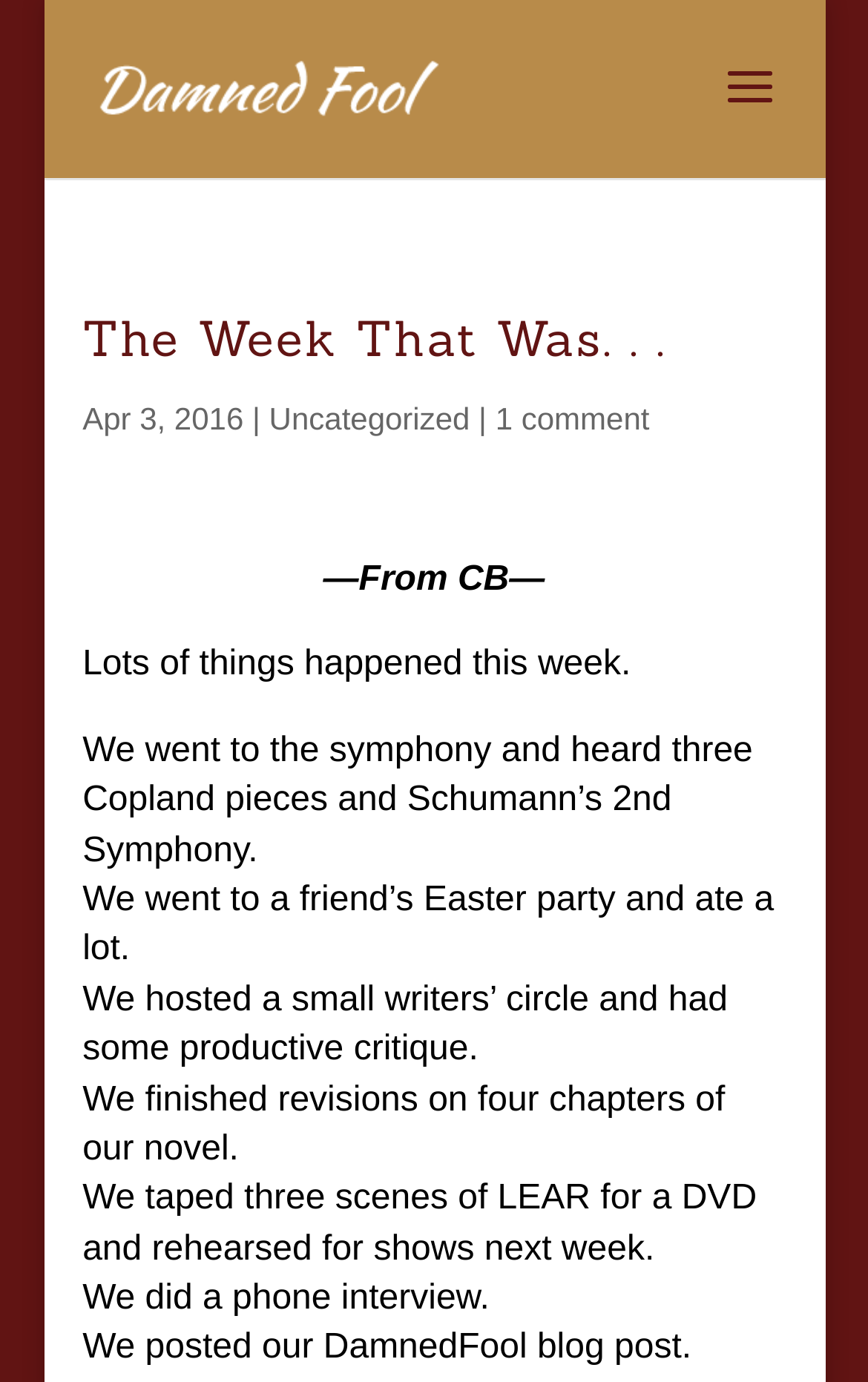What is the headline of the webpage?

The Week That Was. . .